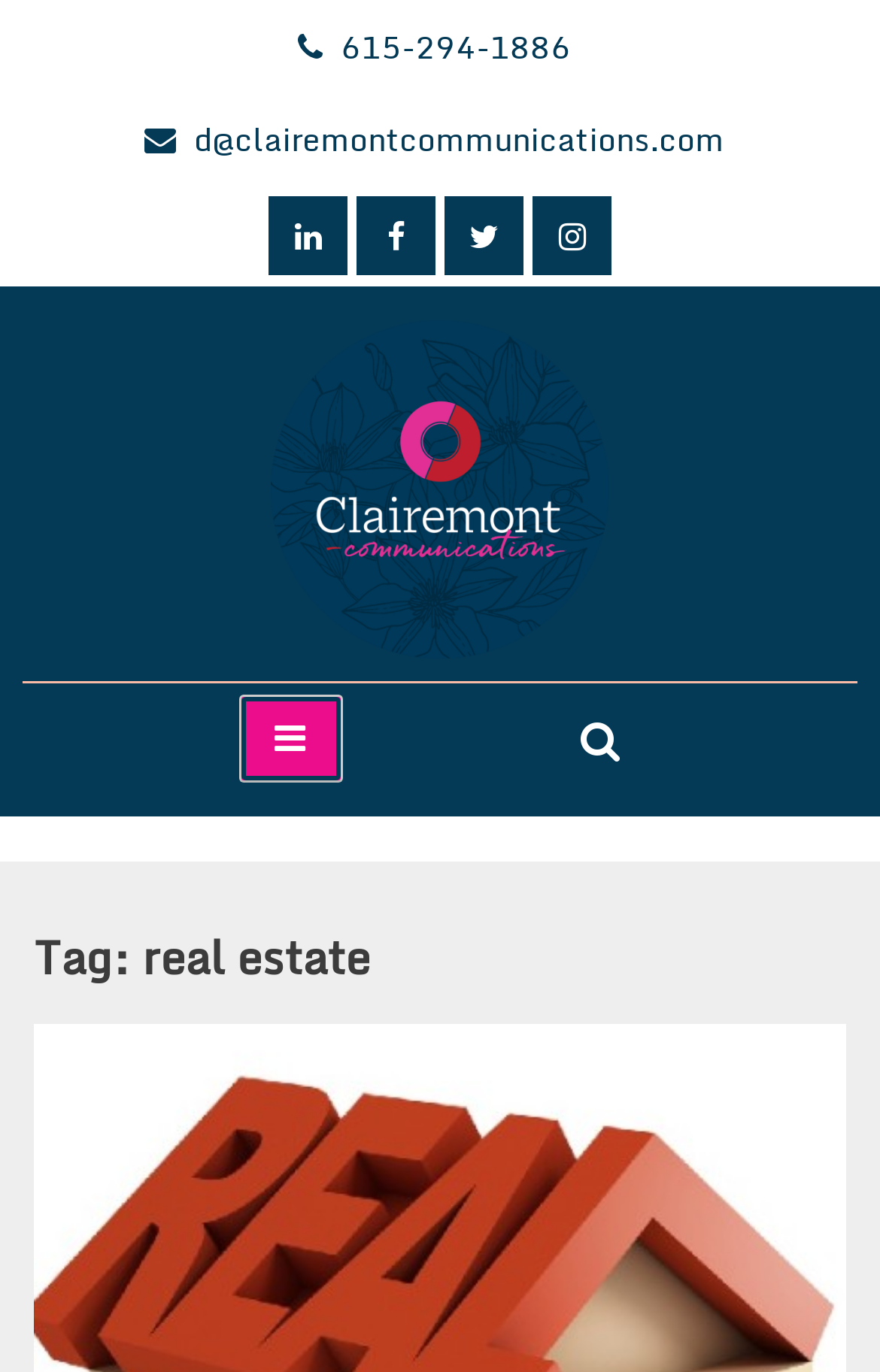Describe all visible elements and their arrangement on the webpage.

The webpage appears to be an archive page for real estate-related content from Clairemont Communications. At the top, there is a phone number "615-294-1886" and an email address "d@clairemontcommunications.com" displayed prominently. 

Below the contact information, there are four social media icons, likely representing Facebook, Twitter, LinkedIn, and Instagram, respectively, from left to right. 

To the right of the social media icons, there is a link to the Clairemont Communications homepage, accompanied by the company's logo. 

Further down, there is a large heading that reads "Clairemont Communications" again, which seems to be a navigation element. 

On the left side of the page, there is a button with a hamburger menu icon, which likely expands to reveal a primary menu when clicked. 

The main content of the page is headed by a title "Tag: real estate", indicating that the page is an archive of real estate-related posts or articles.